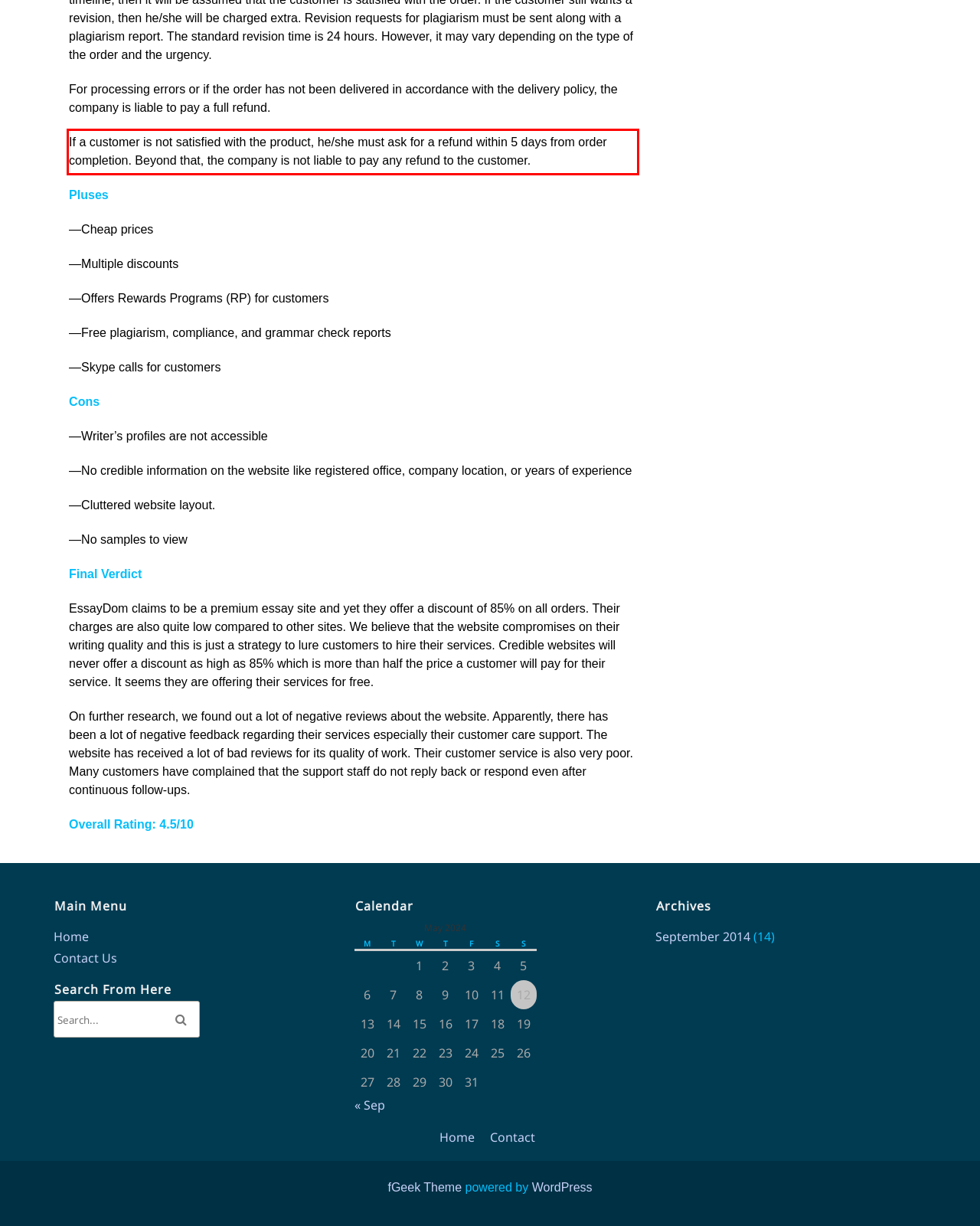You have a screenshot of a webpage, and there is a red bounding box around a UI element. Utilize OCR to extract the text within this red bounding box.

If a customer is not satisfied with the product, he/she must ask for a refund within 5 days from order completion. Beyond that, the company is not liable to pay any refund to the customer.